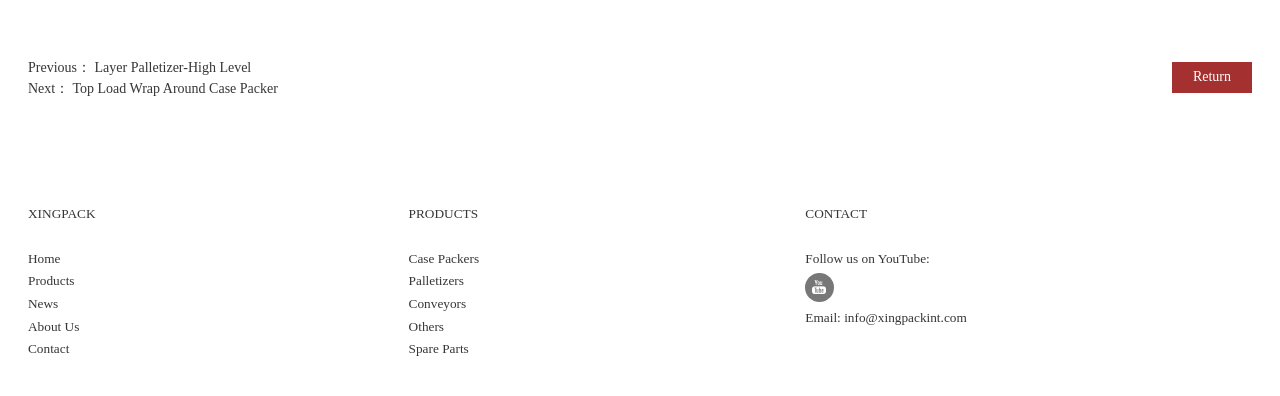Please locate the bounding box coordinates of the element's region that needs to be clicked to follow the instruction: "view products". The bounding box coordinates should be provided as four float numbers between 0 and 1, i.e., [left, top, right, bottom].

[0.022, 0.691, 0.058, 0.728]